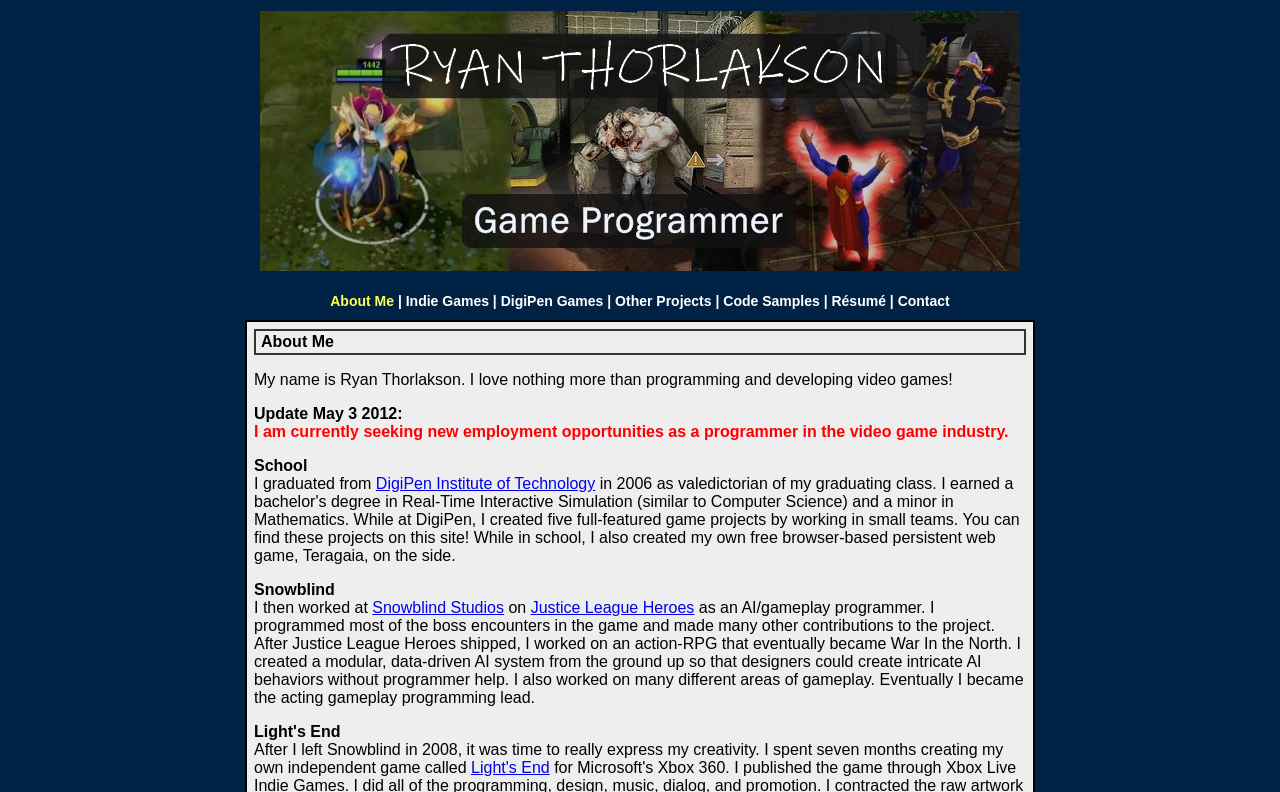What is the name of the institute Ryan attended?
Please give a detailed and elaborate explanation in response to the question.

The link 'DigiPen Institute of Technology' is present on the webpage, indicating that Ryan attended this institute.